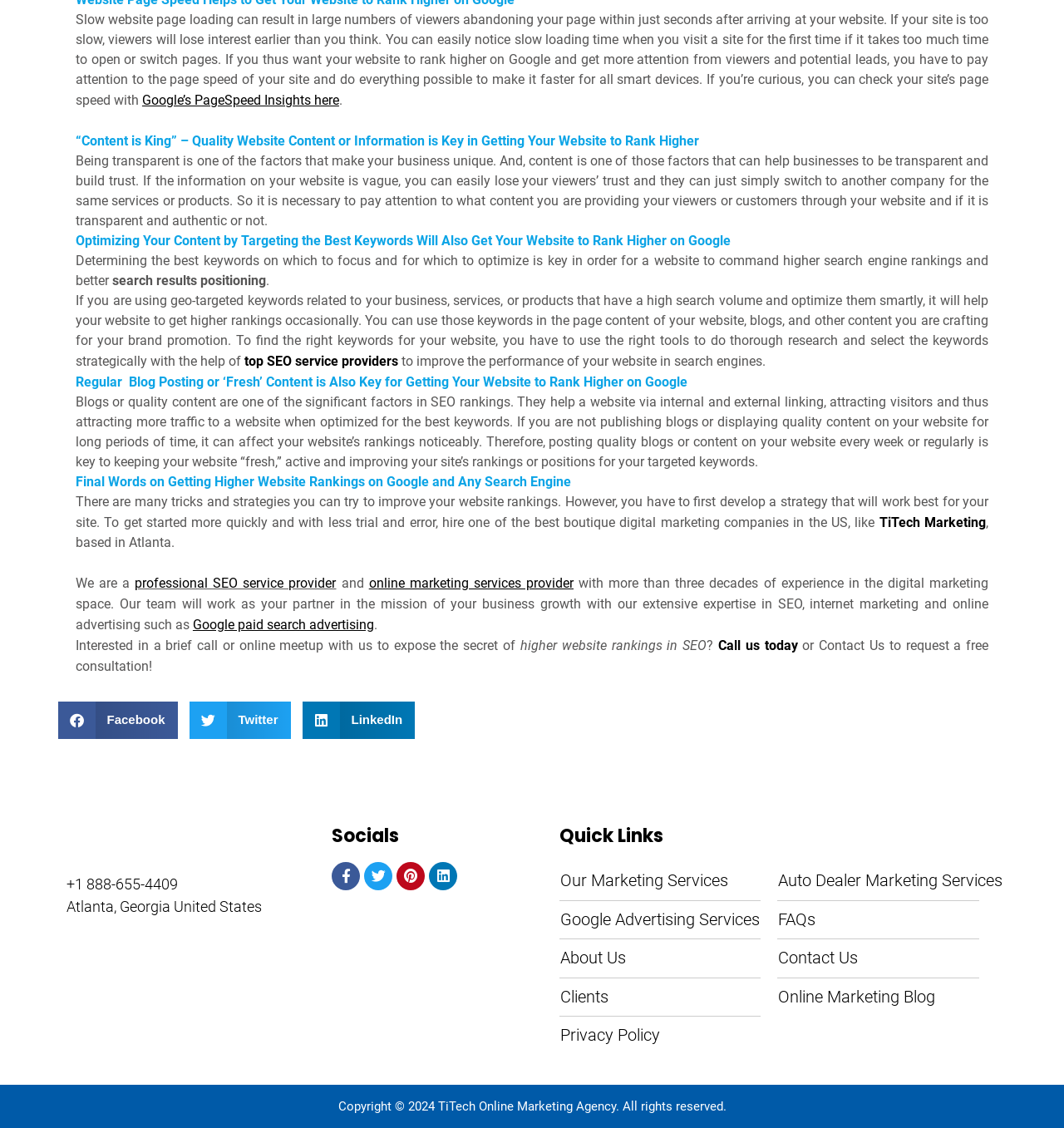Given the element description alt="Pistachio pesto", predict the bounding box coordinates for the UI element in the webpage screenshot. The format should be (top-left x, top-left y, bottom-right x, bottom-right y), and the values should be between 0 and 1.

None